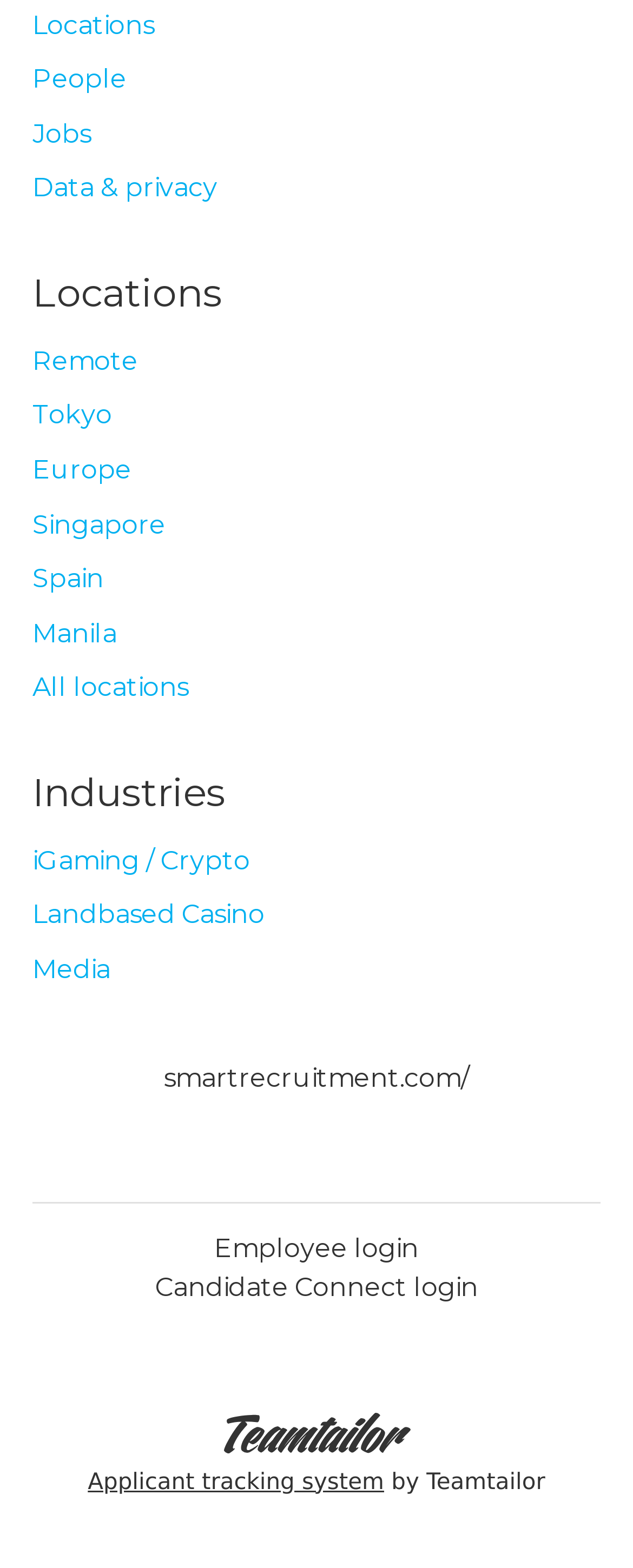Locate the bounding box coordinates of the item that should be clicked to fulfill the instruction: "Follow us on YouTube".

None